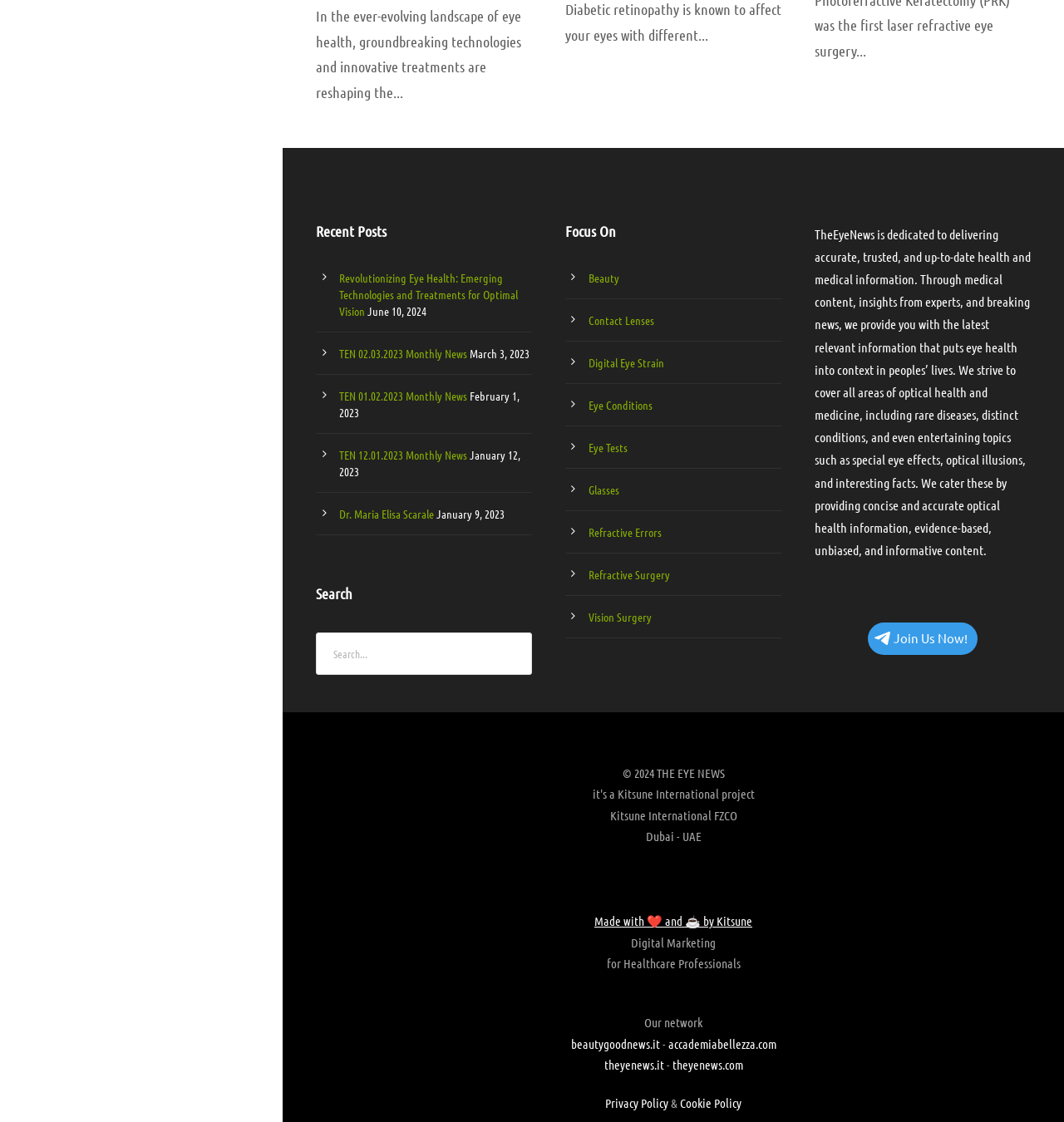Using the provided element description: "Join Us Now!", determine the bounding box coordinates of the corresponding UI element in the screenshot.

[0.816, 0.555, 0.919, 0.583]